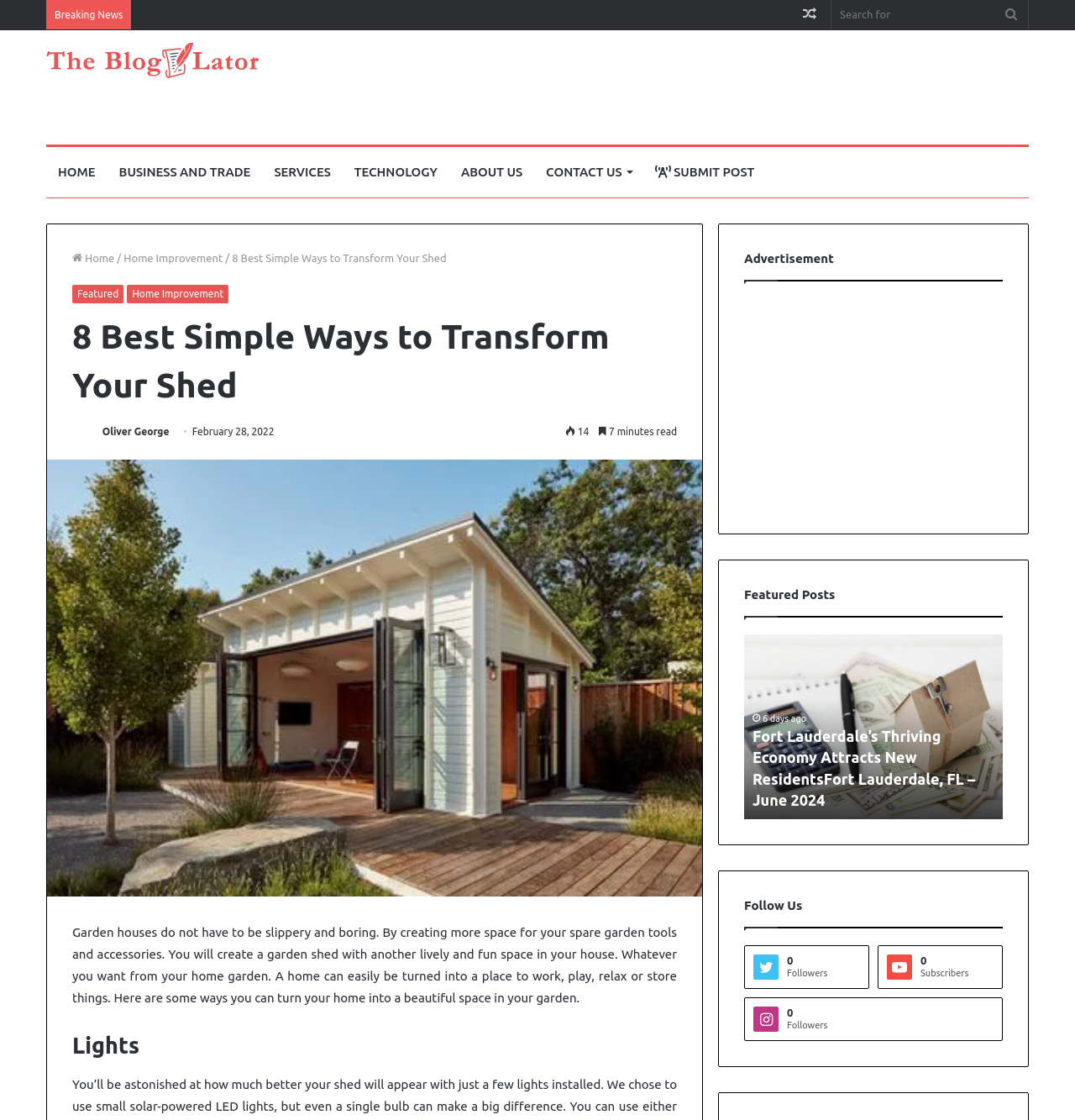Find the bounding box coordinates for the area that should be clicked to accomplish the instruction: "Follow on Facebook".

[0.692, 0.844, 0.809, 0.883]